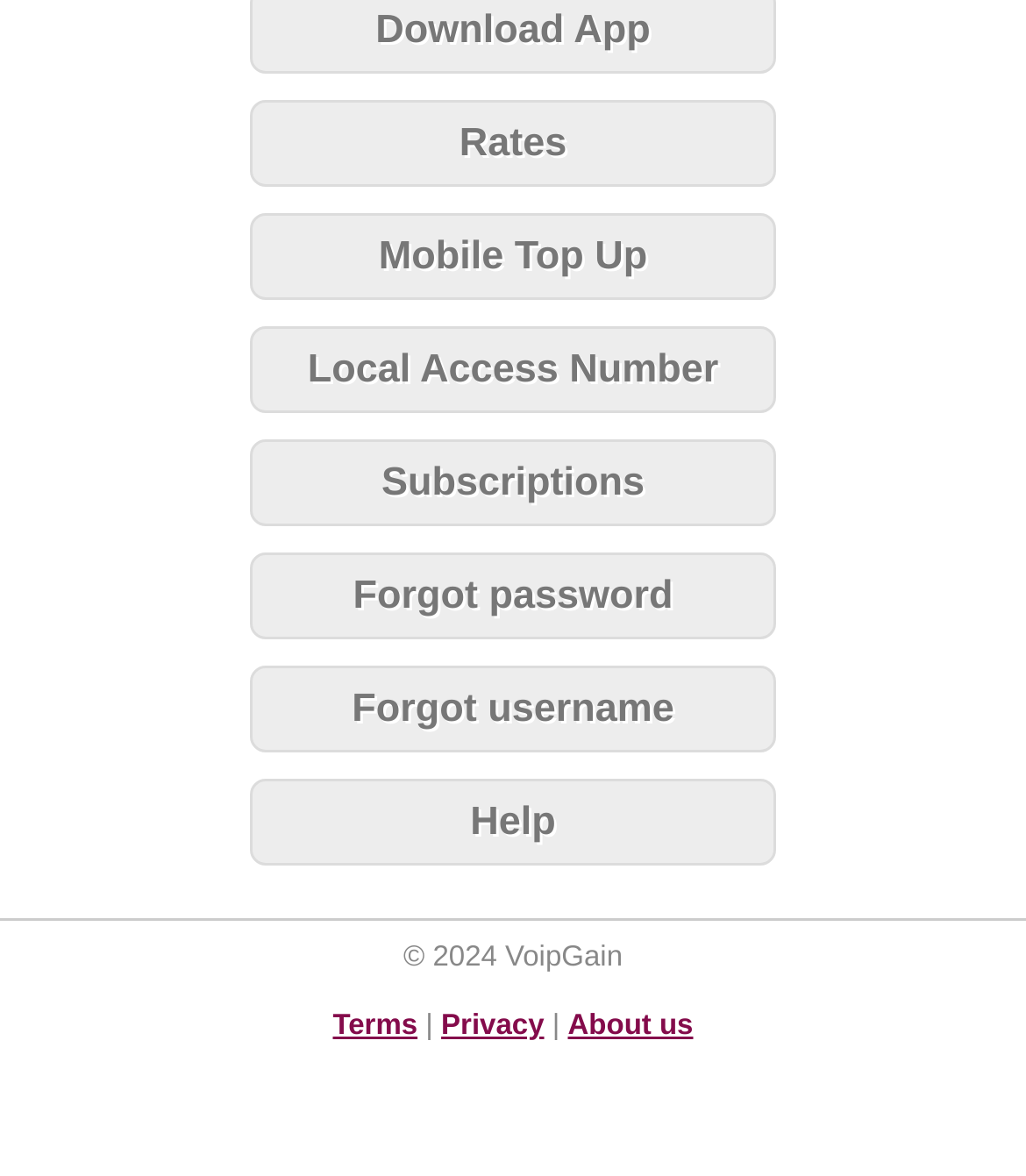Provide the bounding box coordinates for the UI element that is described as: "Forgot password".

[0.244, 0.47, 0.756, 0.544]